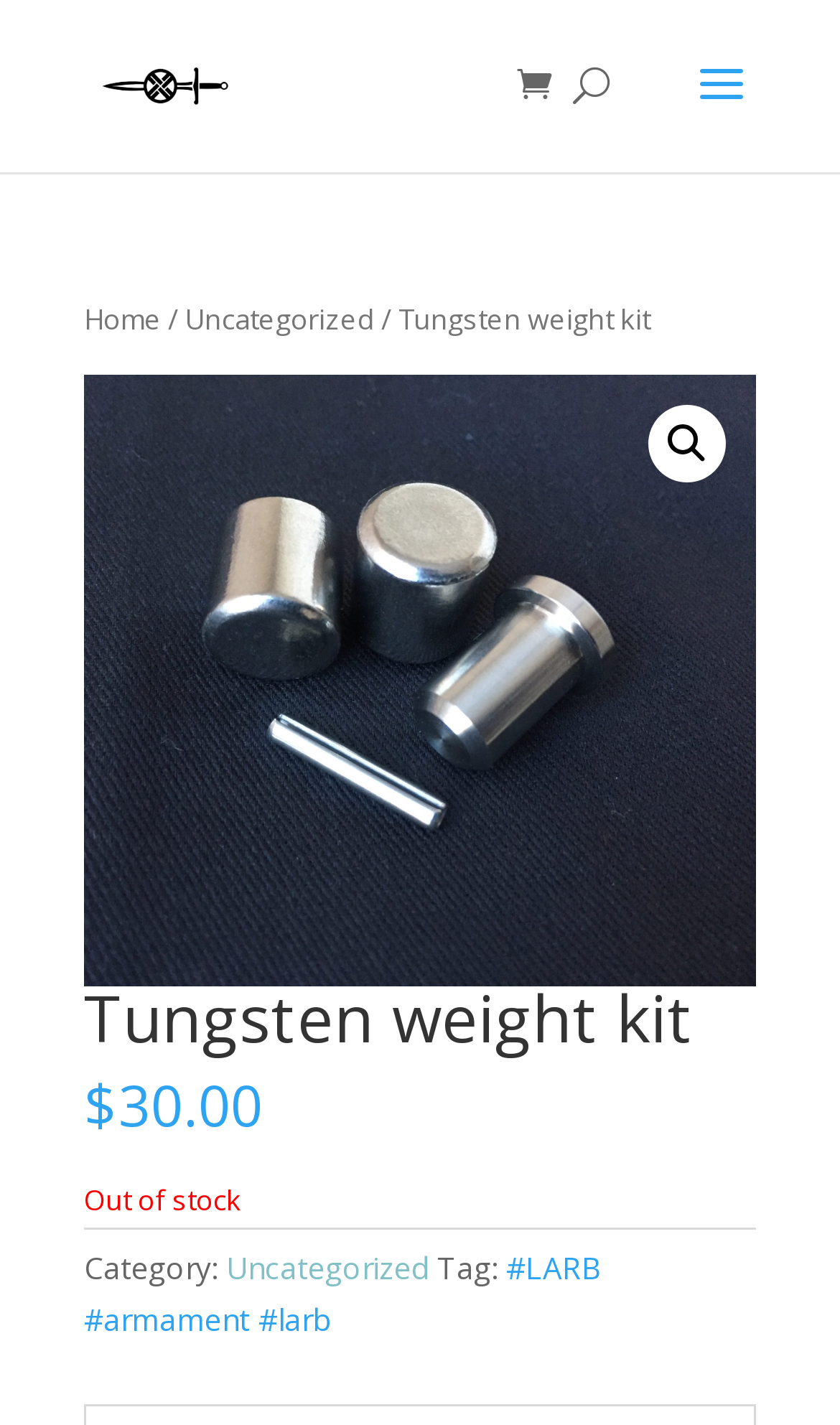What are the tags associated with the tungsten weight kit? From the image, respond with a single word or brief phrase.

#LARB #armament #larb